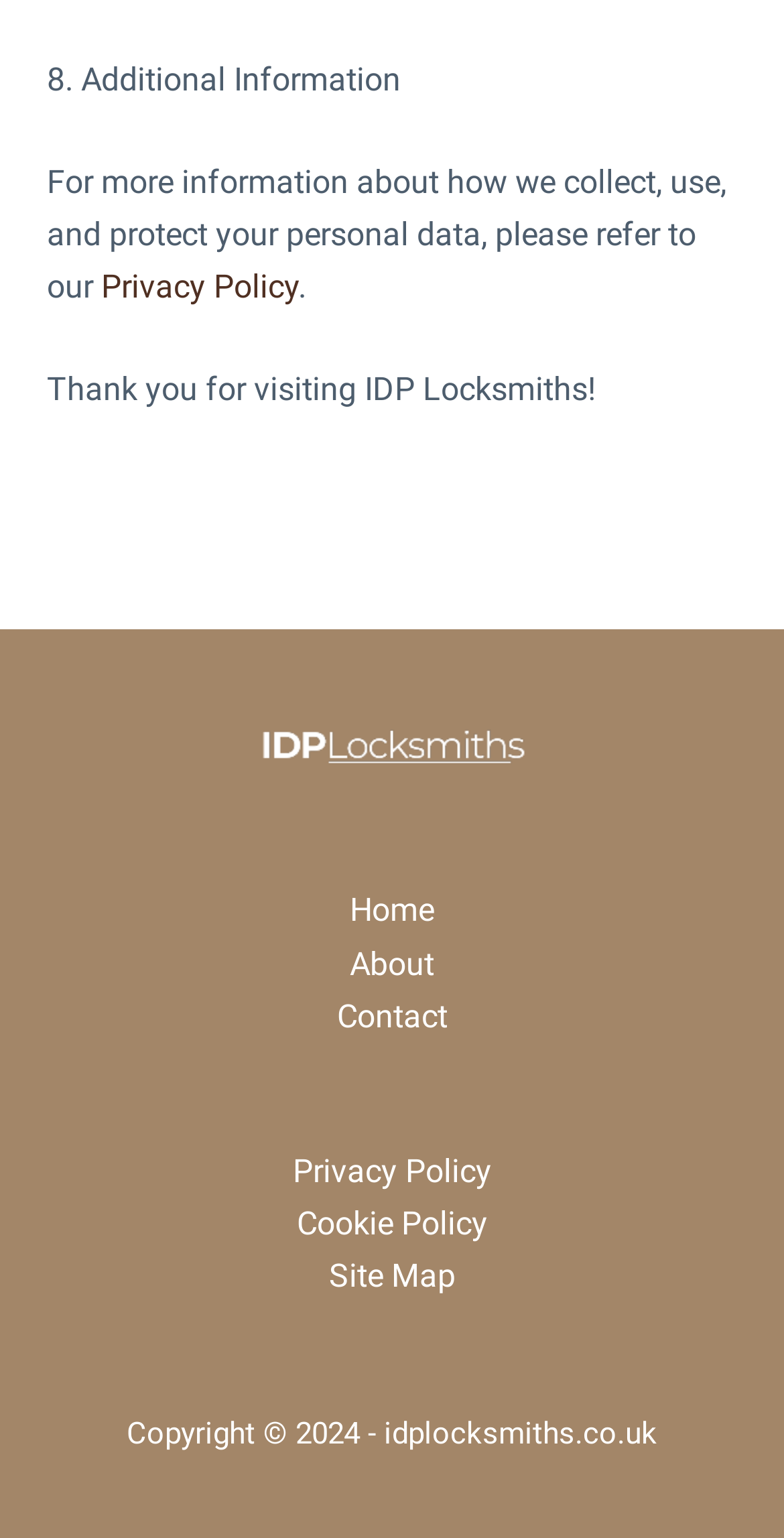Show the bounding box coordinates for the HTML element described as: "About".

[0.446, 0.614, 0.554, 0.639]